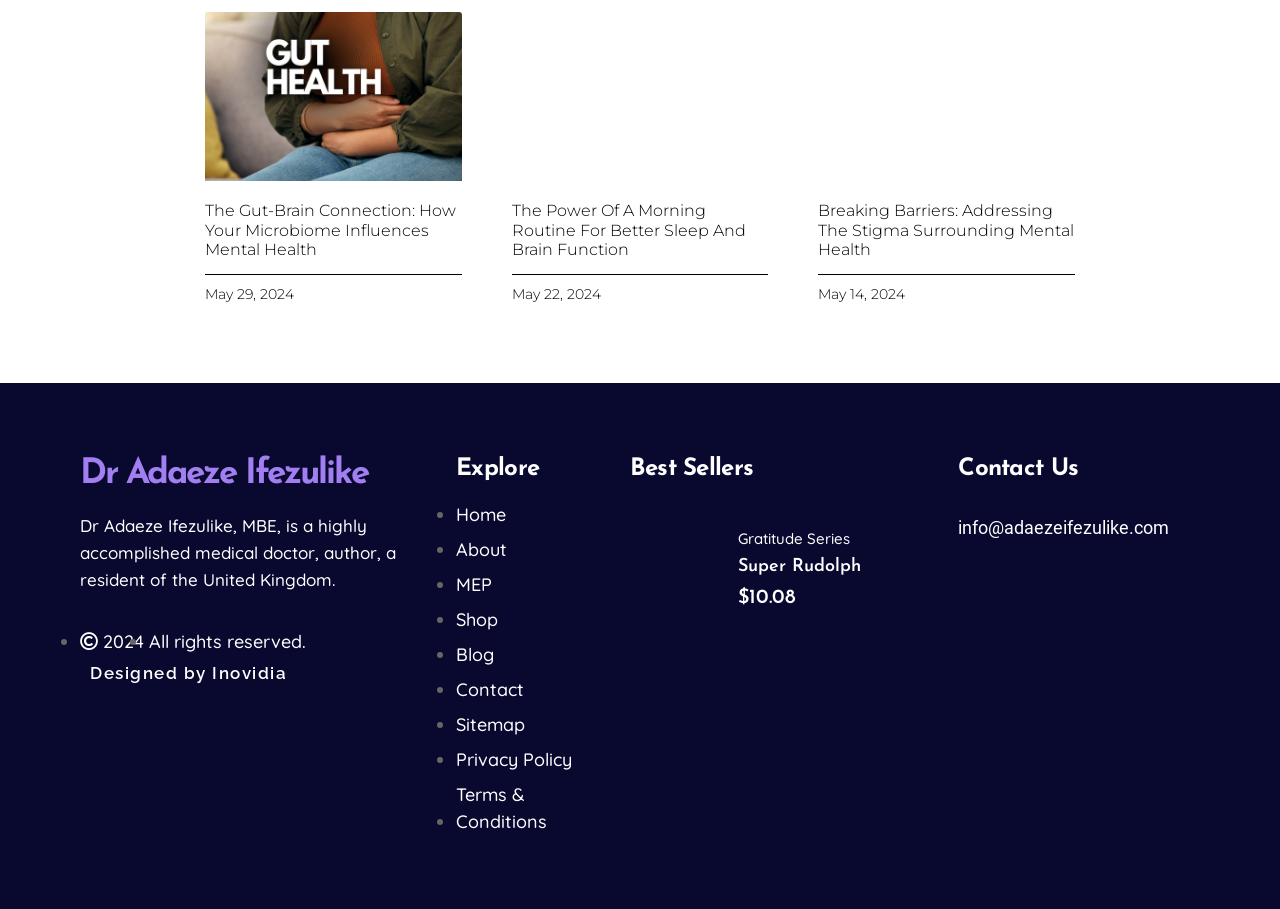What is the theme of the 'Gratitude Series' product?
Utilize the image to construct a detailed and well-explained answer.

The product 'Gratitude Series' has a name that suggests its theme is gratitude, which is a positive emotion or attitude.